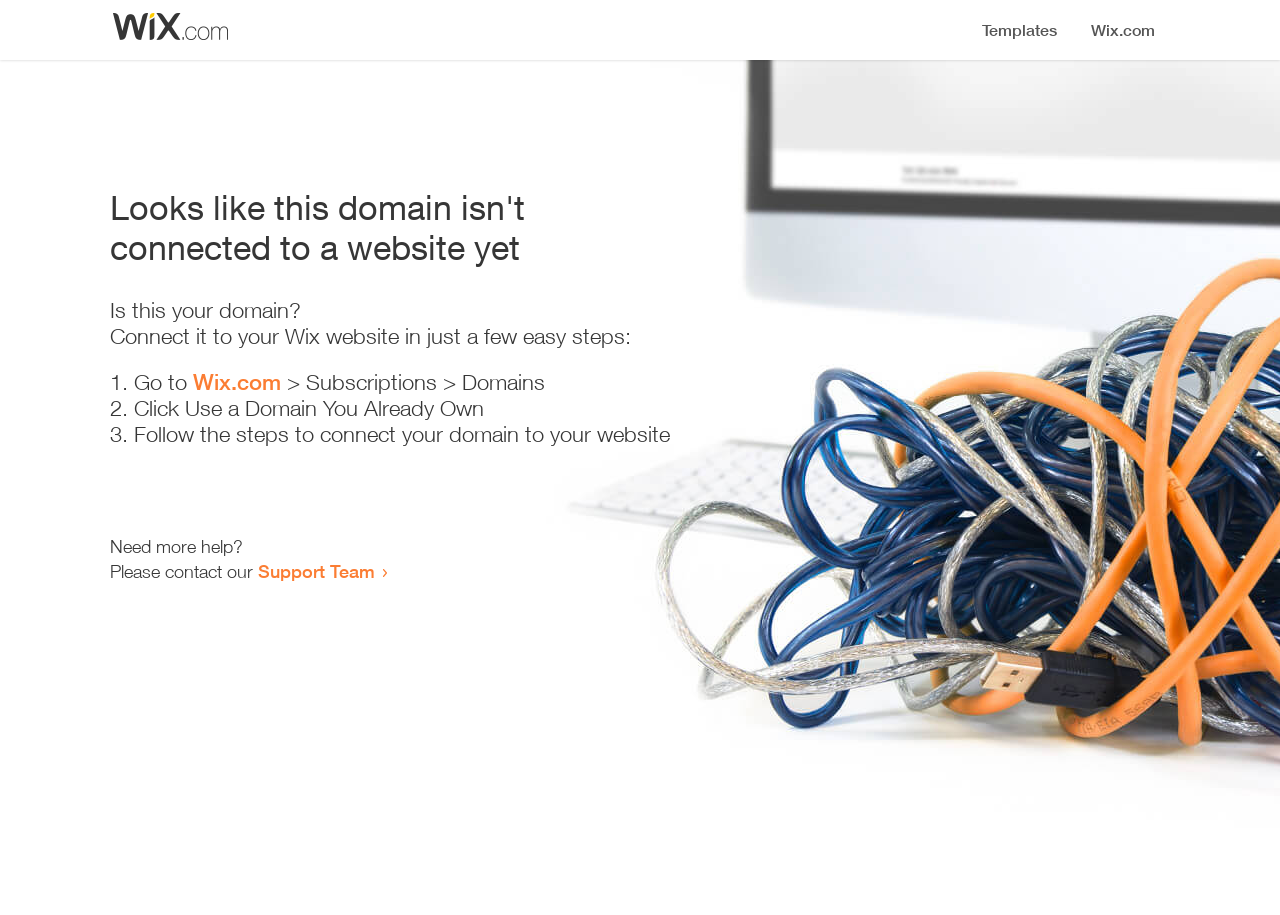Respond concisely with one word or phrase to the following query:
How many steps are required to connect the domain?

3